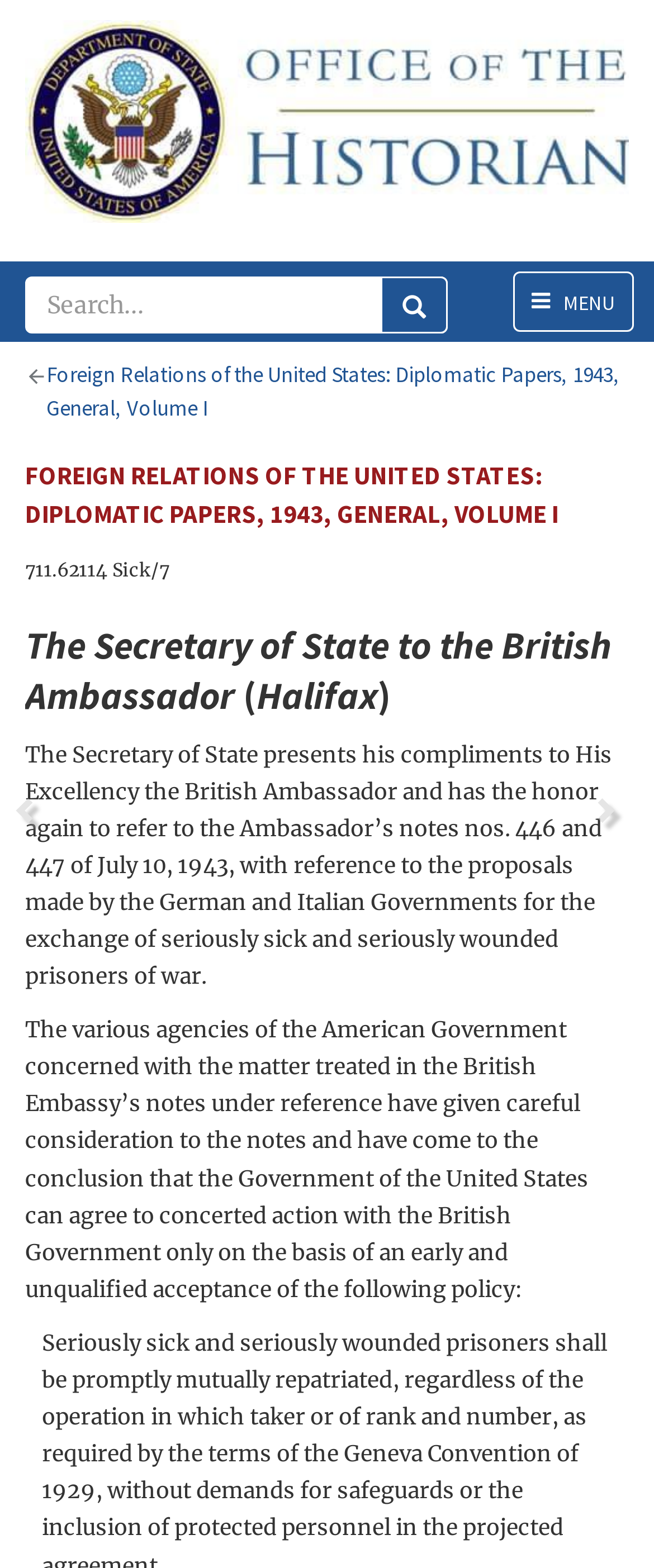What is the purpose of the search bar?
Observe the image and answer the question with a one-word or short phrase response.

To search for historical documents